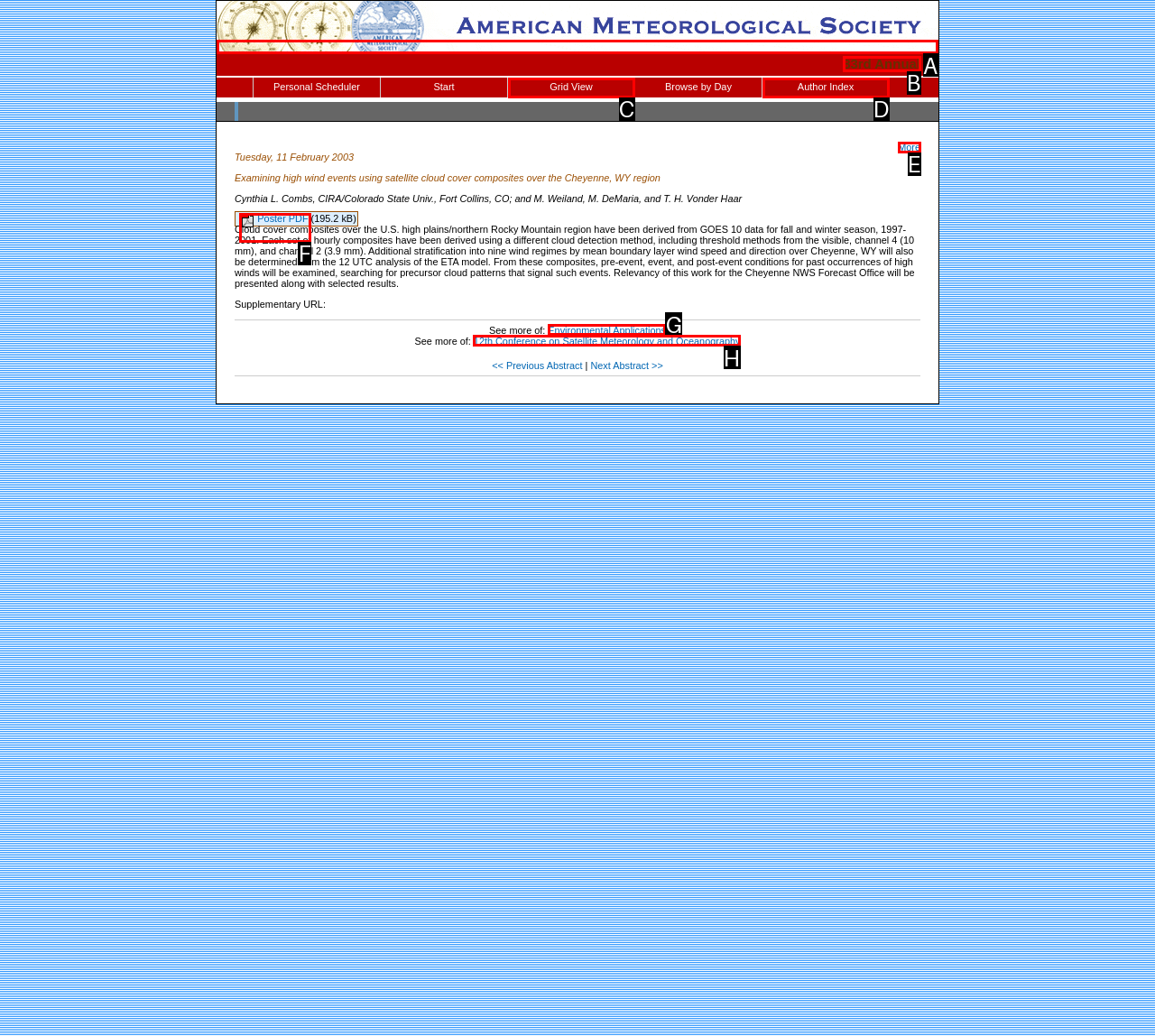Point out the HTML element I should click to achieve the following task: Visit the American Meteorological Society website Provide the letter of the selected option from the choices.

A